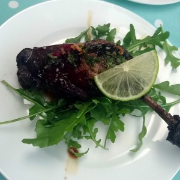Please give a concise answer to this question using a single word or phrase: 
What is the name of the fine dining establishment?

Greenwood Fine Dining